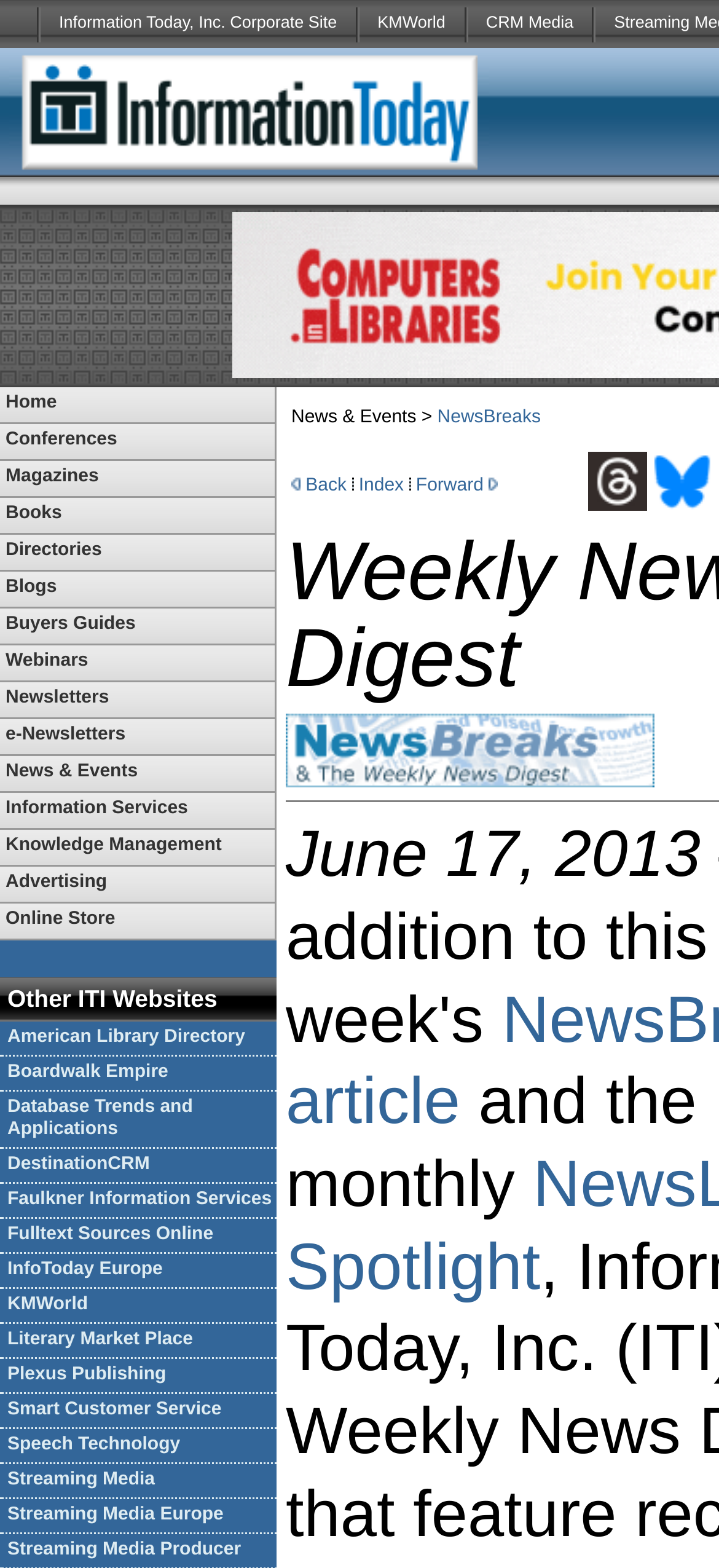Answer this question using a single word or a brief phrase:
What is the name of the website section that has links to other ITI websites?

Other ITI Websites